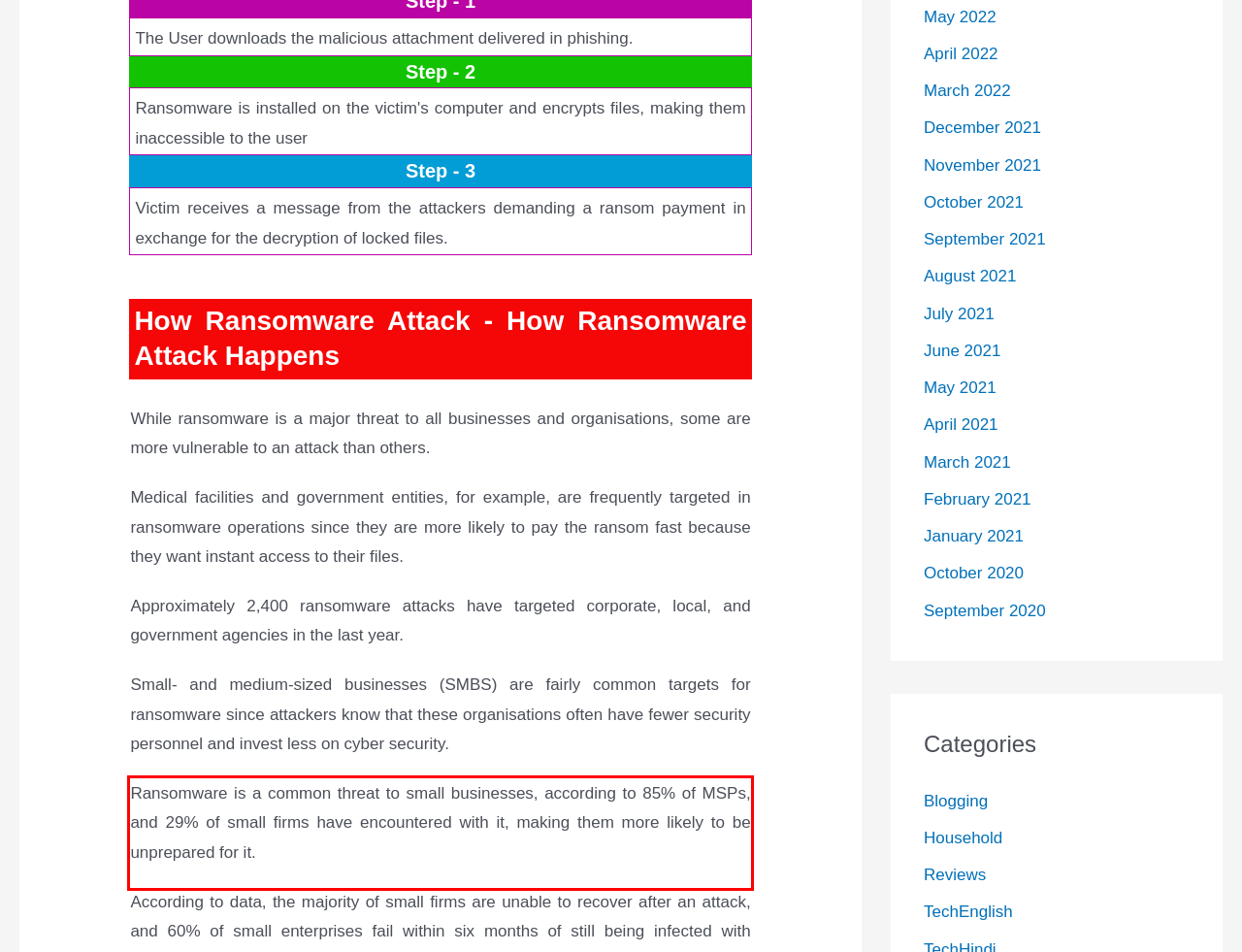Please identify and extract the text from the UI element that is surrounded by a red bounding box in the provided webpage screenshot.

Ransomware is a common threat to small businesses, according to 85% of MSPs, and 29% of small firms have encountered with it, making them more likely to be unprepared for it.